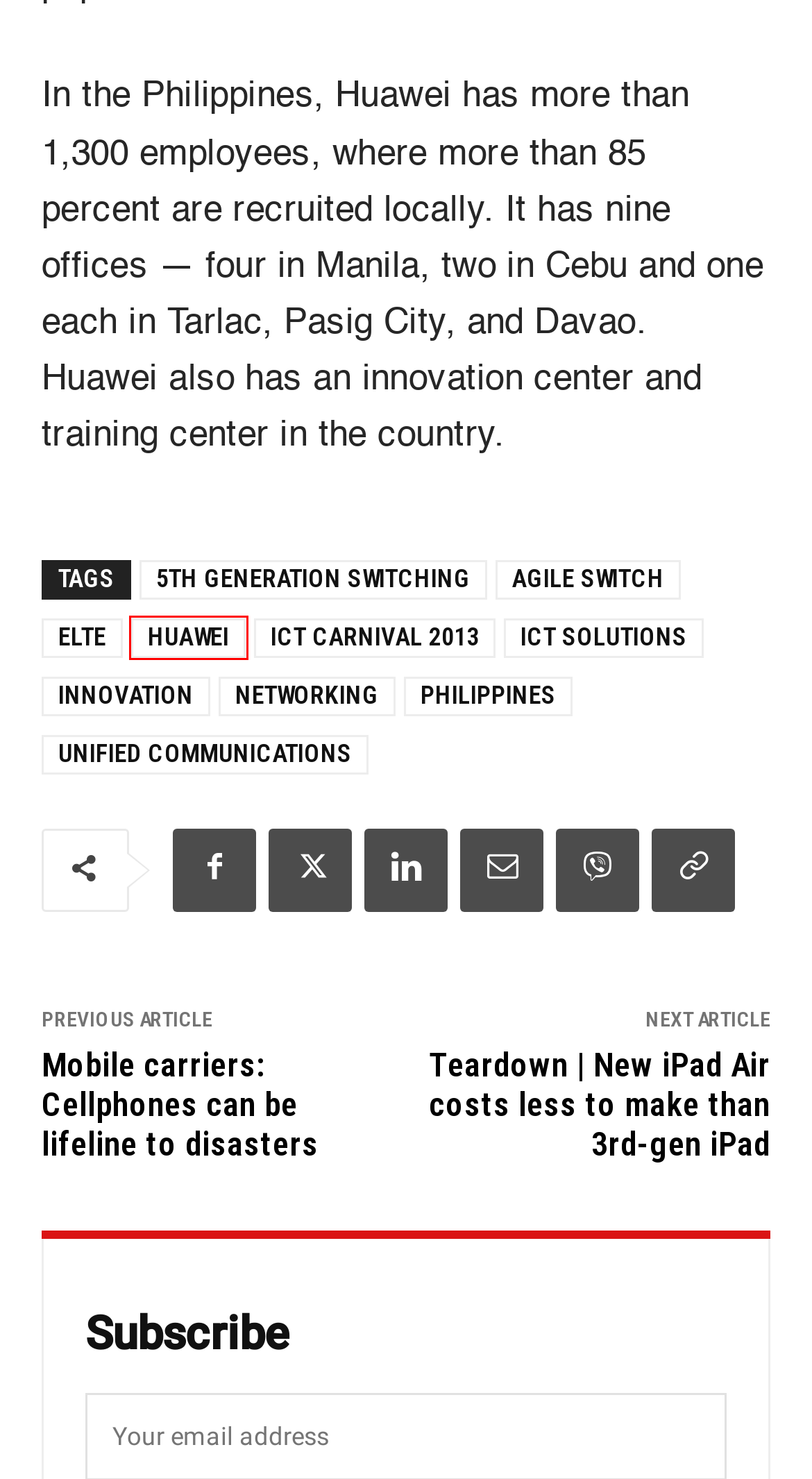Review the webpage screenshot provided, noting the red bounding box around a UI element. Choose the description that best matches the new webpage after clicking the element within the bounding box. The following are the options:
A. Huawei Archives - Newsbytes.PH
B. unified communications Archives - Newsbytes.PH
C. Mobile carriers: Cellphones can be lifeline to disasters
D. agile switch Archives - Newsbytes.PH
E. Teardown | New iPad Air costs less to make than 3rd-gen iPad
F. innovation Archives - Newsbytes.PH
G. networking Archives - Newsbytes.PH
H. philippines Archives - Newsbytes.PH

A